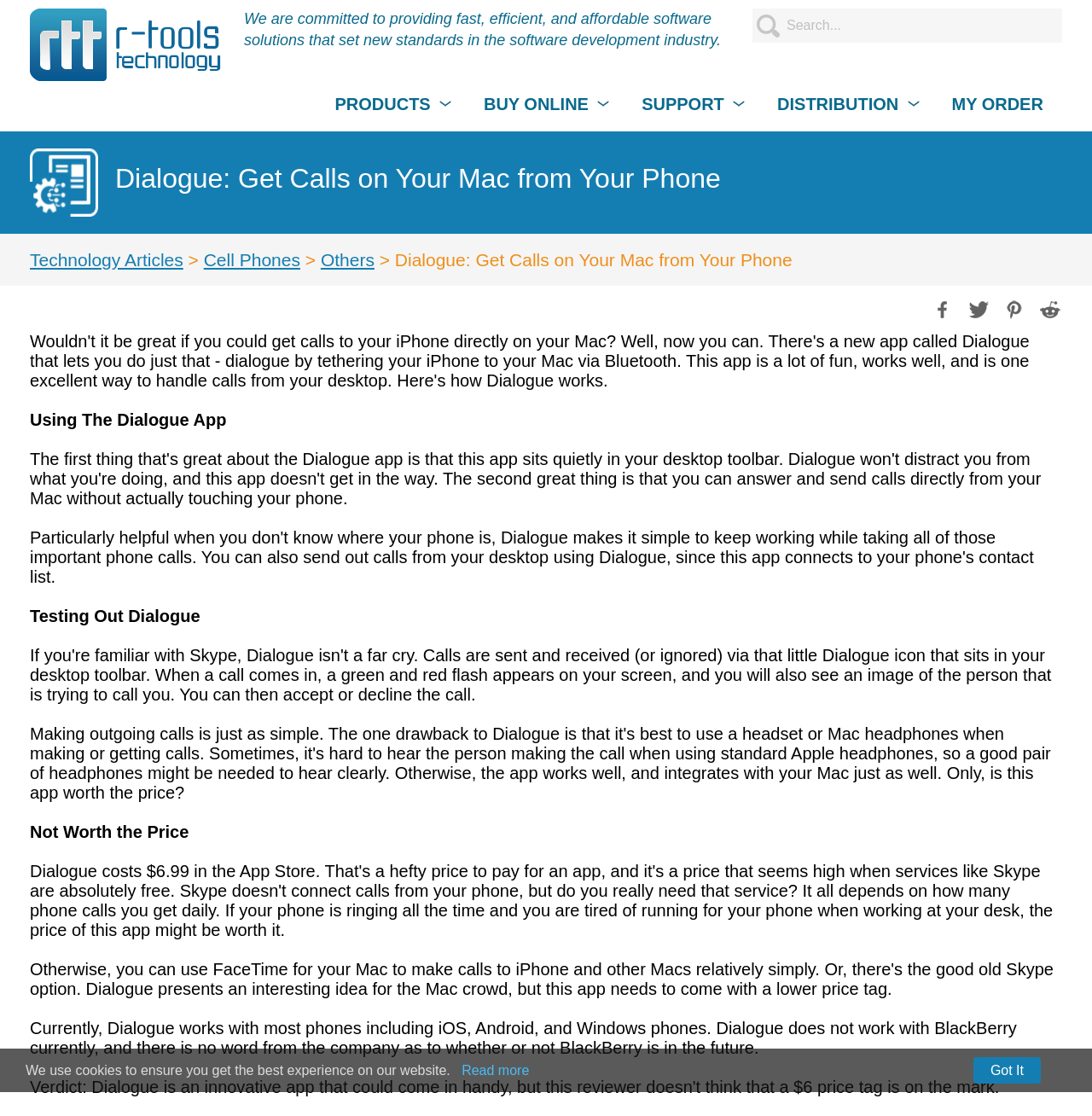Locate the bounding box coordinates of the segment that needs to be clicked to meet this instruction: "Visit R-Tools Technology Inc.".

[0.027, 0.008, 0.203, 0.073]